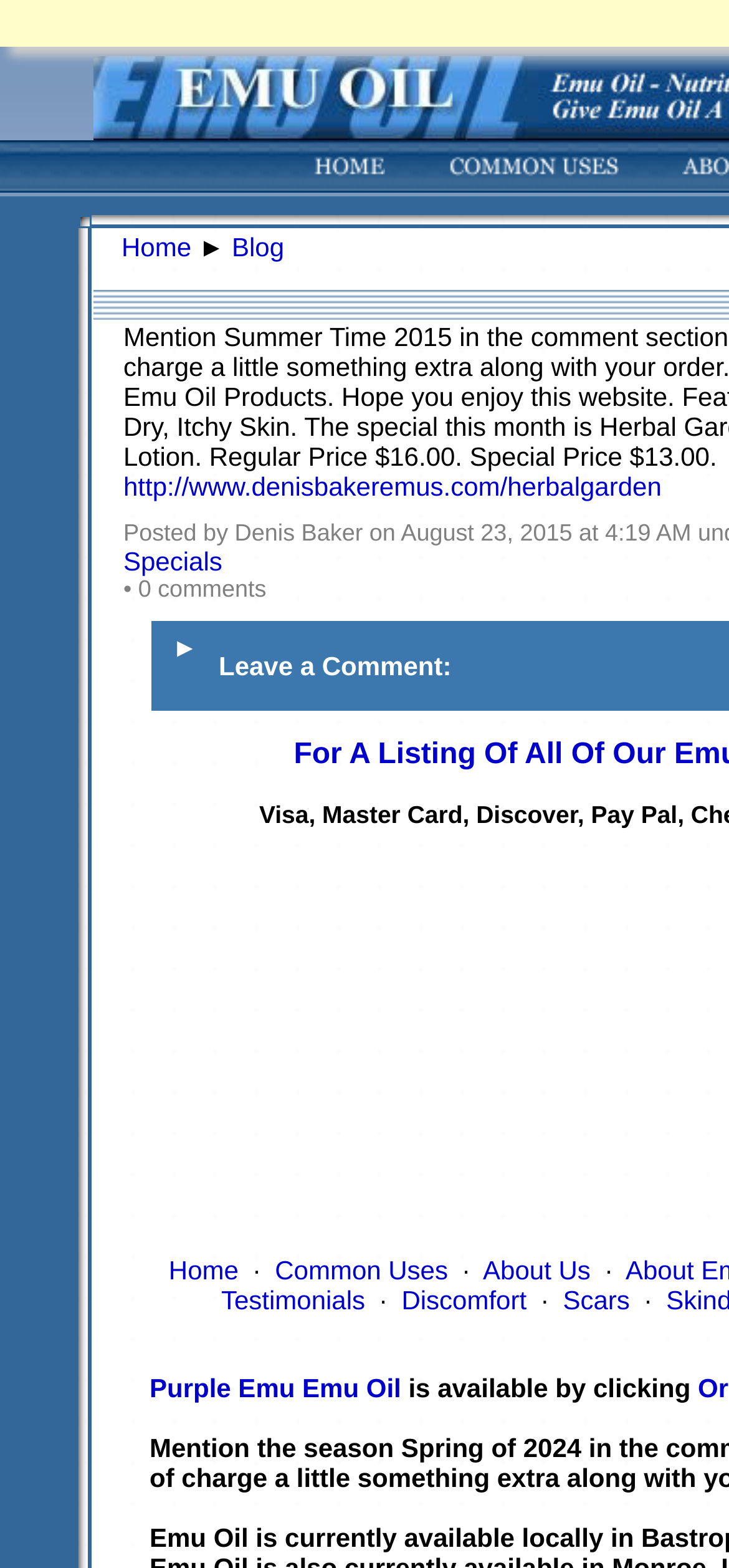Use one word or a short phrase to answer the question provided: 
How many links are in the footer section?

7